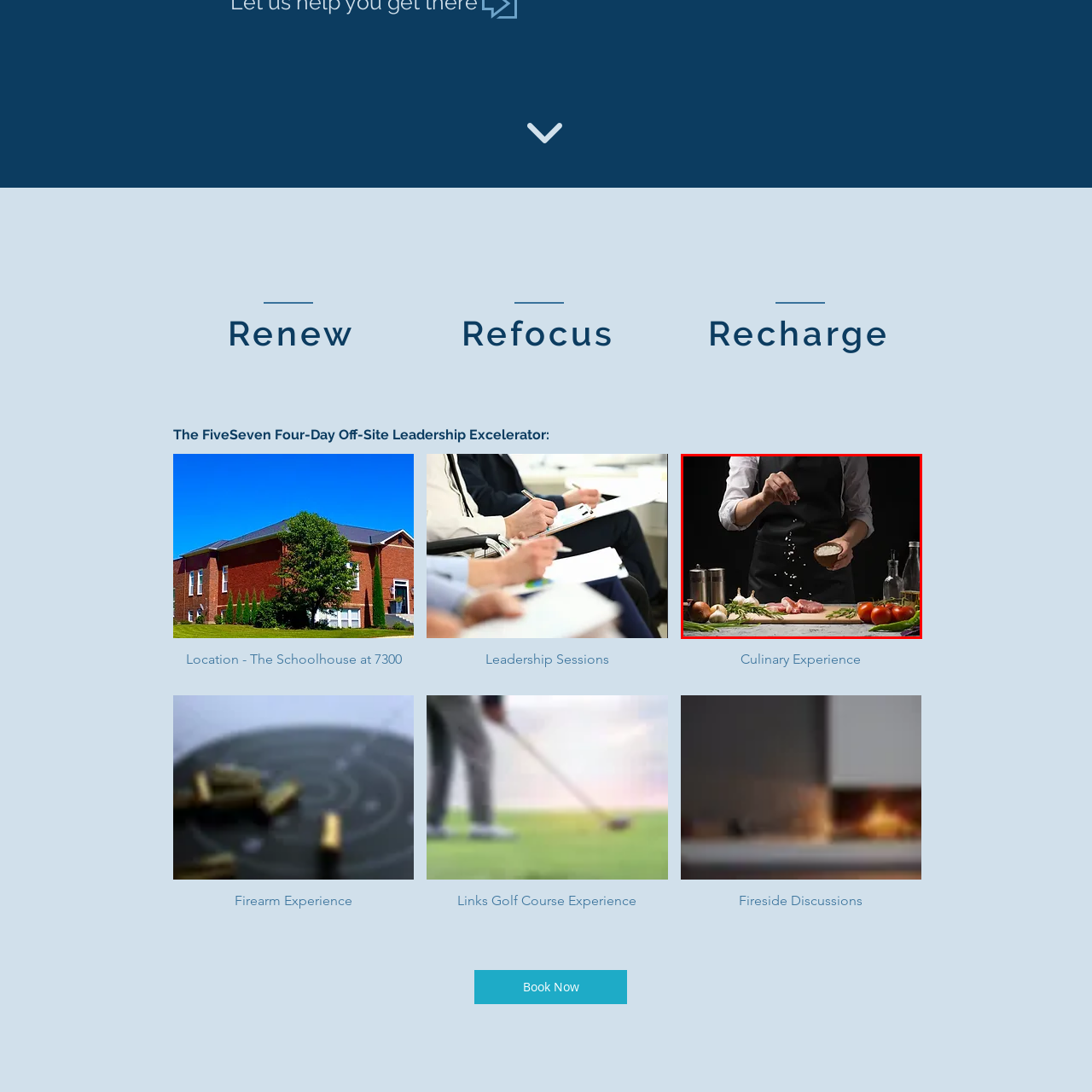What type of ingredients are on the cutting board?
Review the content shown inside the red bounding box in the image and offer a detailed answer to the question, supported by the visual evidence.

Upon examining the image, I notice that the cutting board has various fresh ingredients arranged on it, including raw meat, tomatoes, garlic, and asparagus, which are all essential components of a culinary dish.